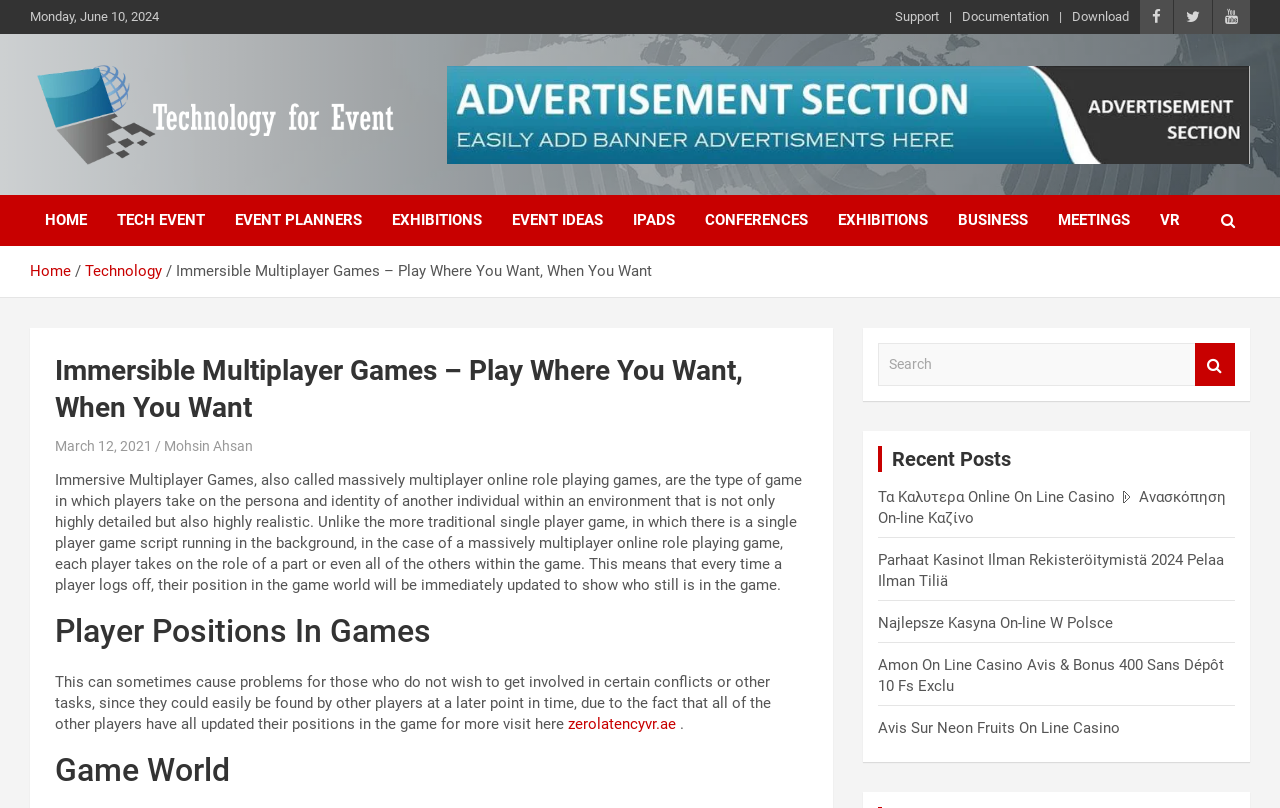Identify the bounding box coordinates for the element you need to click to achieve the following task: "Search for something". The coordinates must be four float values ranging from 0 to 1, formatted as [left, top, right, bottom].

None